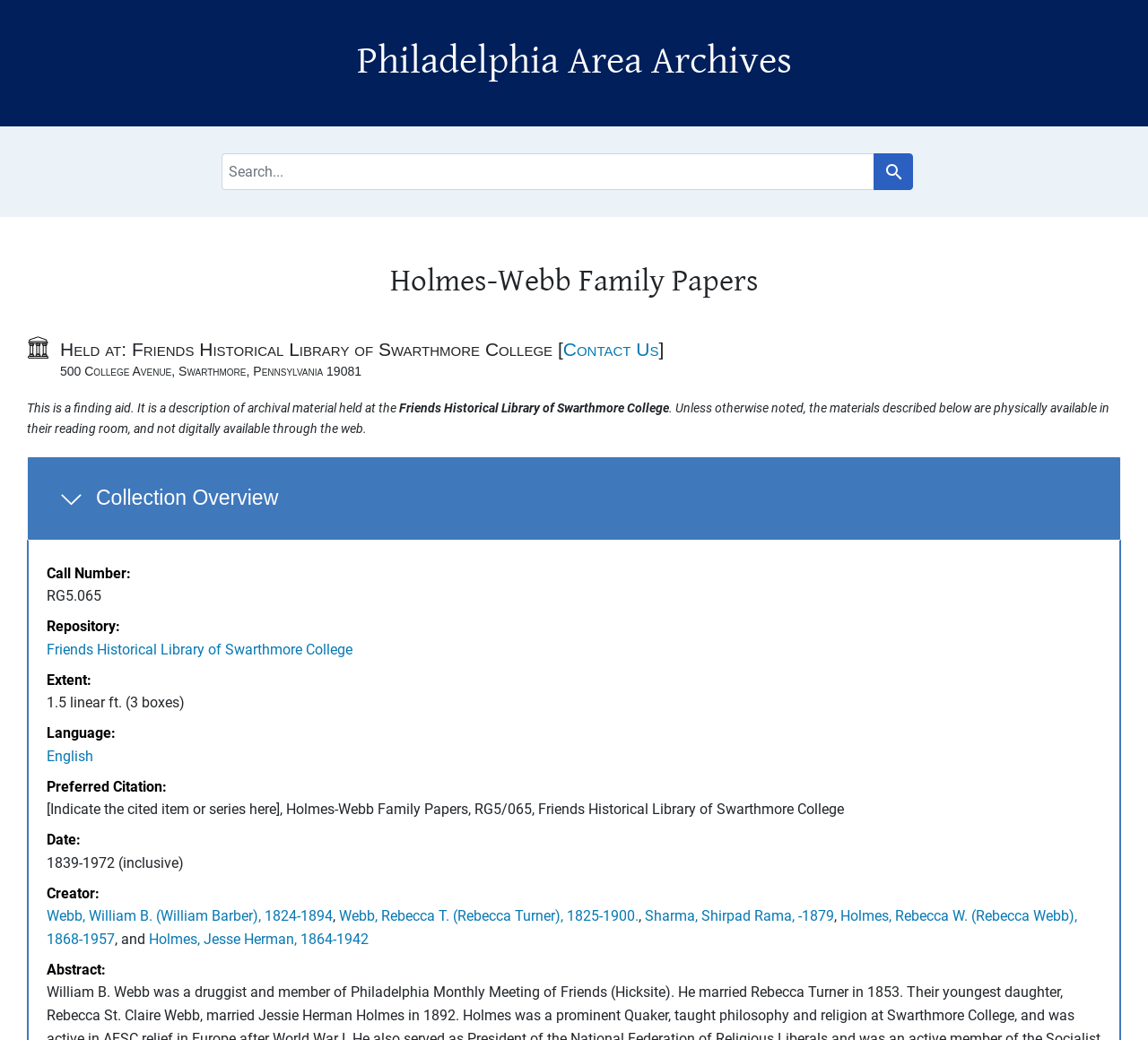Please identify the bounding box coordinates of the clickable element to fulfill the following instruction: "Go to Philadelphia Area Archives". The coordinates should be four float numbers between 0 and 1, i.e., [left, top, right, bottom].

[0.311, 0.037, 0.689, 0.08]